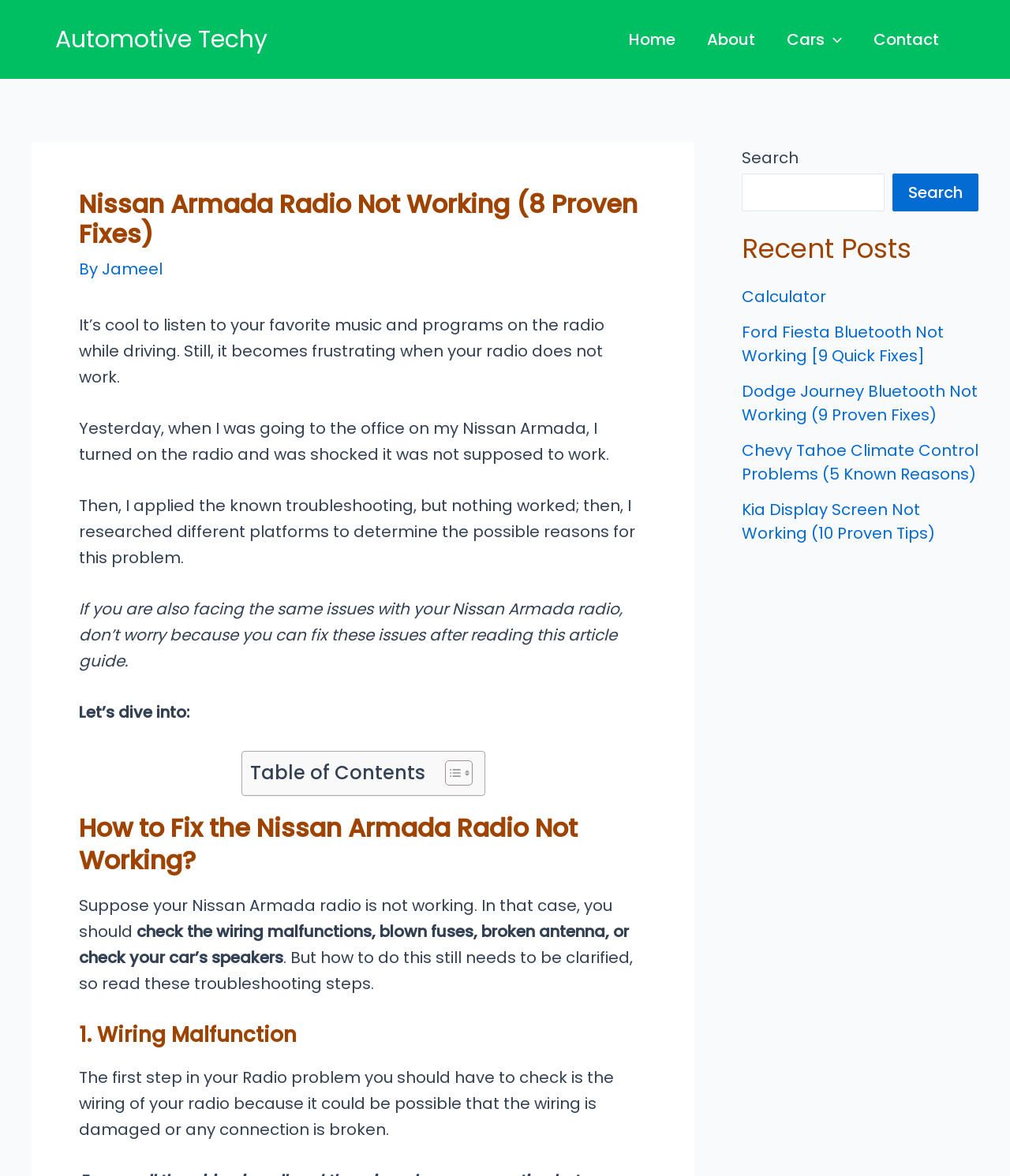What is the purpose of the search box?
Examine the webpage screenshot and provide an in-depth answer to the question.

The search box is located in the top-right corner of the webpage, and it allows users to search for content within the website. The search box has a placeholder text 'Search' and a search button next to it.